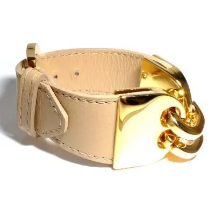Provide a comprehensive description of the image.

This image features the elegant "Vita Fede Taupe Kat Bracelet," a chic accessory designed to elevate any outfit. The bracelet is crafted from soft taupe leather, showcasing a stylish gold-tone buckle that adds a touch of luxury. The combination of materials and design reflects a modern yet timeless aesthetic, making it perfect for both casual and formal occasions. Its unique fastening mechanism not only enhances its visual appeal but also ensures a secure fit. Ideal for fashion lovers looking to accessorize with sophistication, this bracelet embodies the essence of contemporary jewelry design.